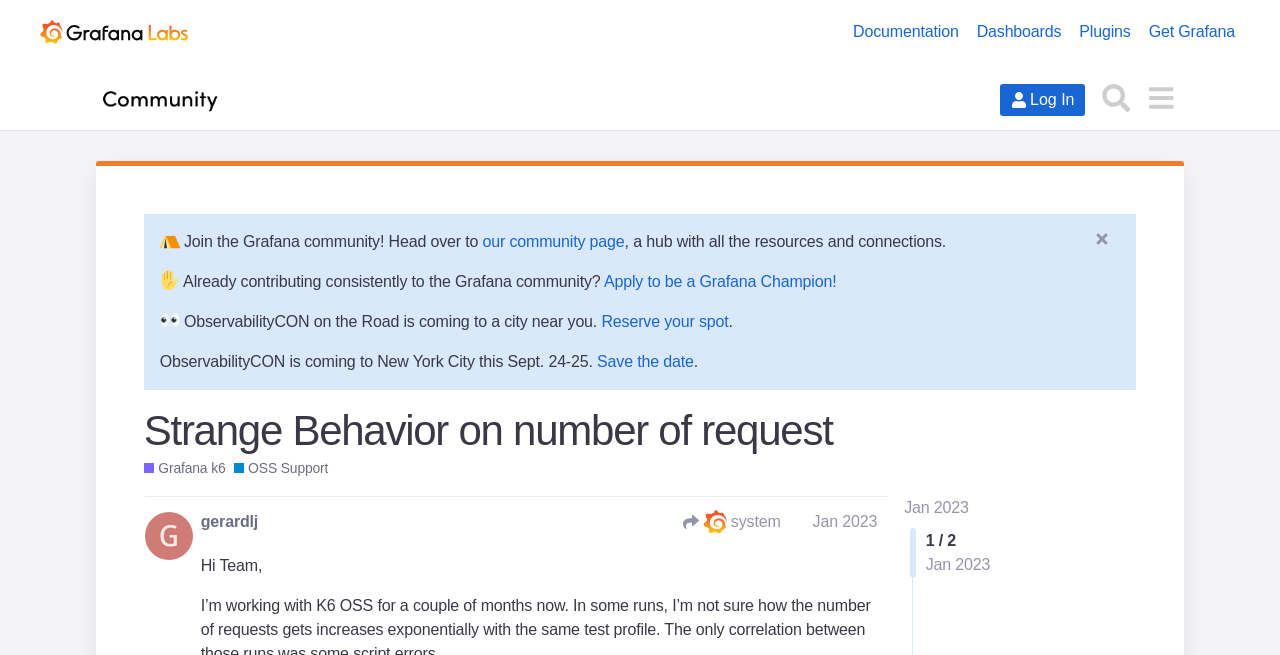Using the format (top-left x, top-left y, bottom-right x, bottom-right y), and given the element description, identify the bounding box coordinates within the screenshot: alt="Grafana Labs Community Forums"

[0.075, 0.117, 0.175, 0.182]